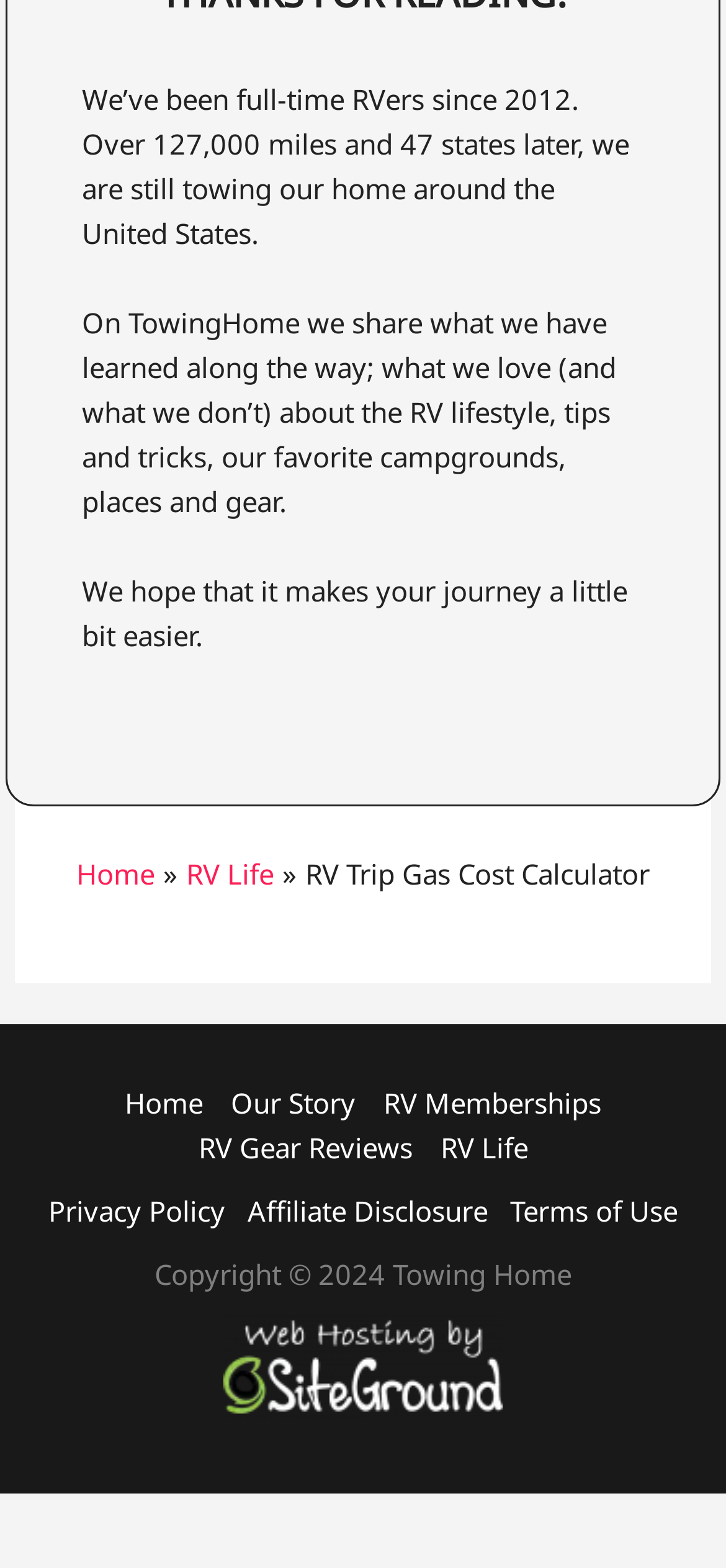Provide the bounding box coordinates of the HTML element this sentence describes: "Home". The bounding box coordinates consist of four float numbers between 0 and 1, i.e., [left, top, right, bottom].

[0.153, 0.689, 0.299, 0.718]